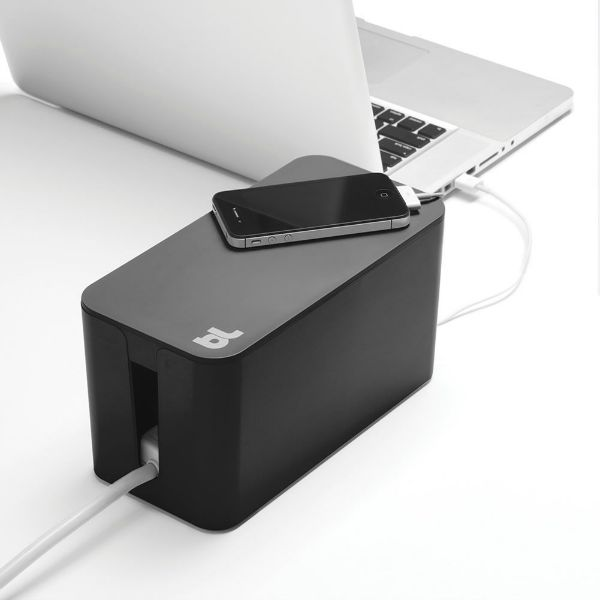Is the CableBox designed for individuals working in an office? Refer to the image and provide a one-word or short phrase answer.

No